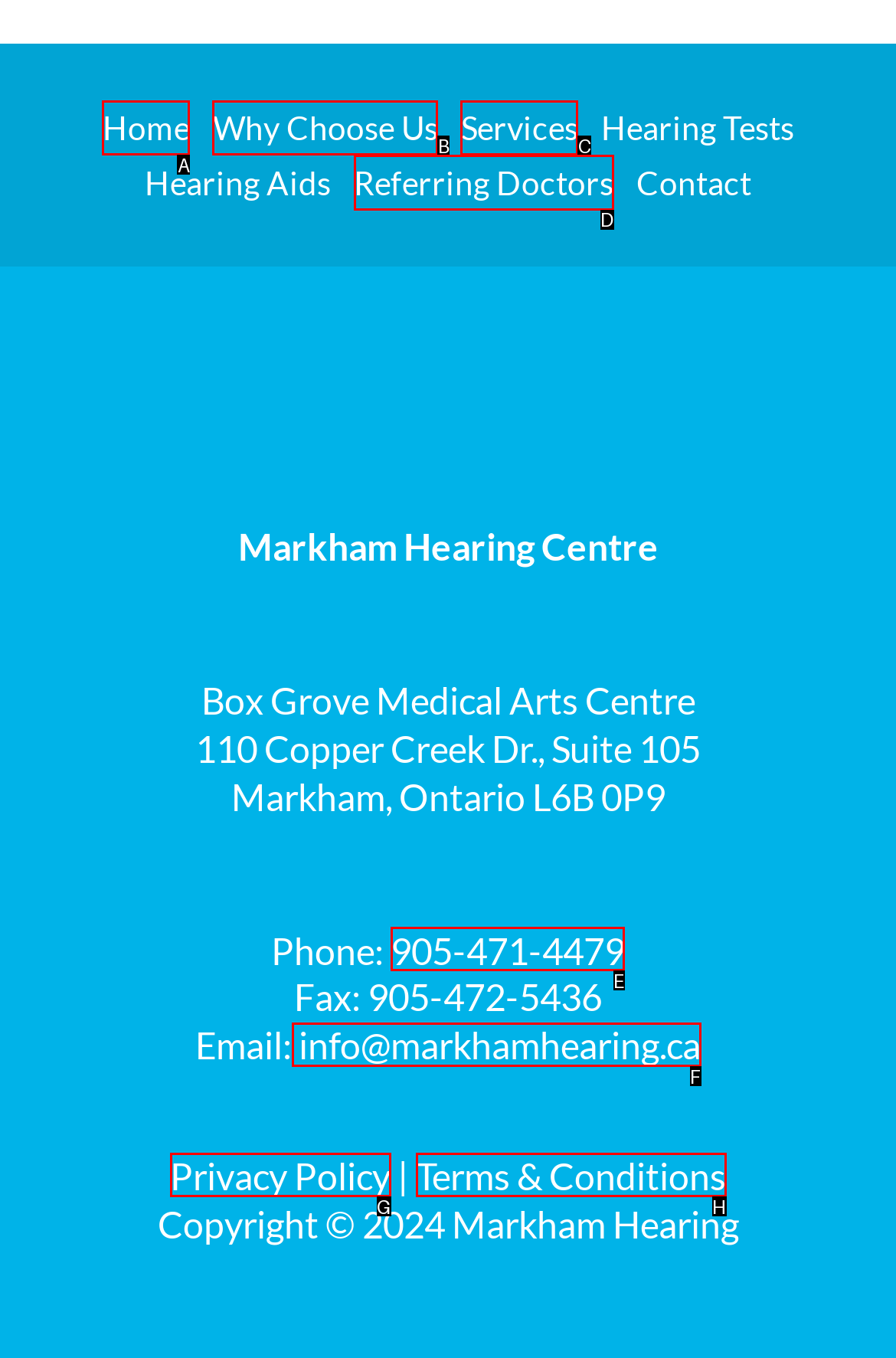Identify the correct UI element to click to follow this instruction: Click the 'MENU' button
Respond with the letter of the appropriate choice from the displayed options.

None